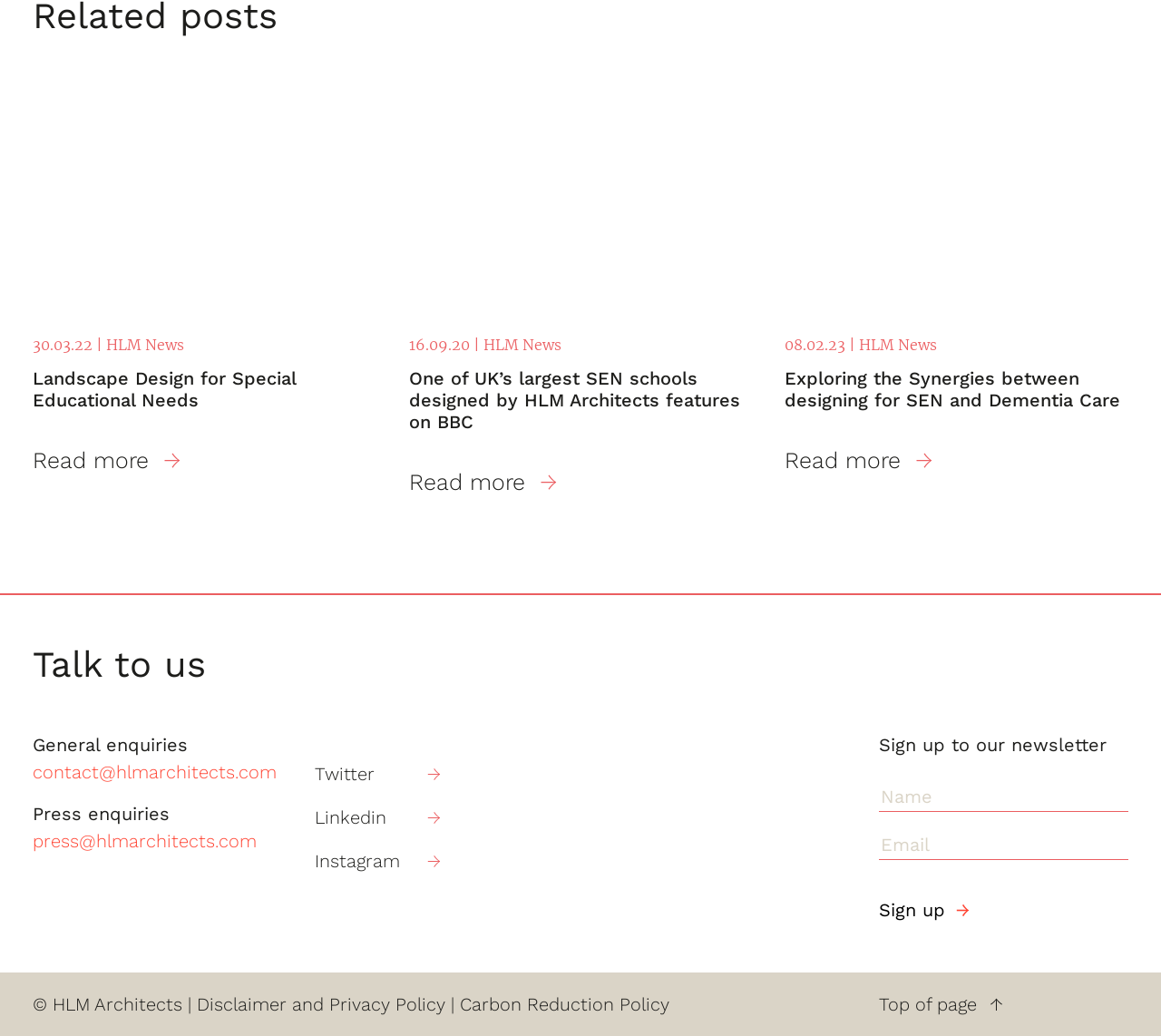Identify the bounding box of the UI element described as follows: "parent_node: 30.03.22 | HLM News". Provide the coordinates as four float numbers in the range of 0 to 1 [left, top, right, bottom].

[0.028, 0.079, 0.324, 0.291]